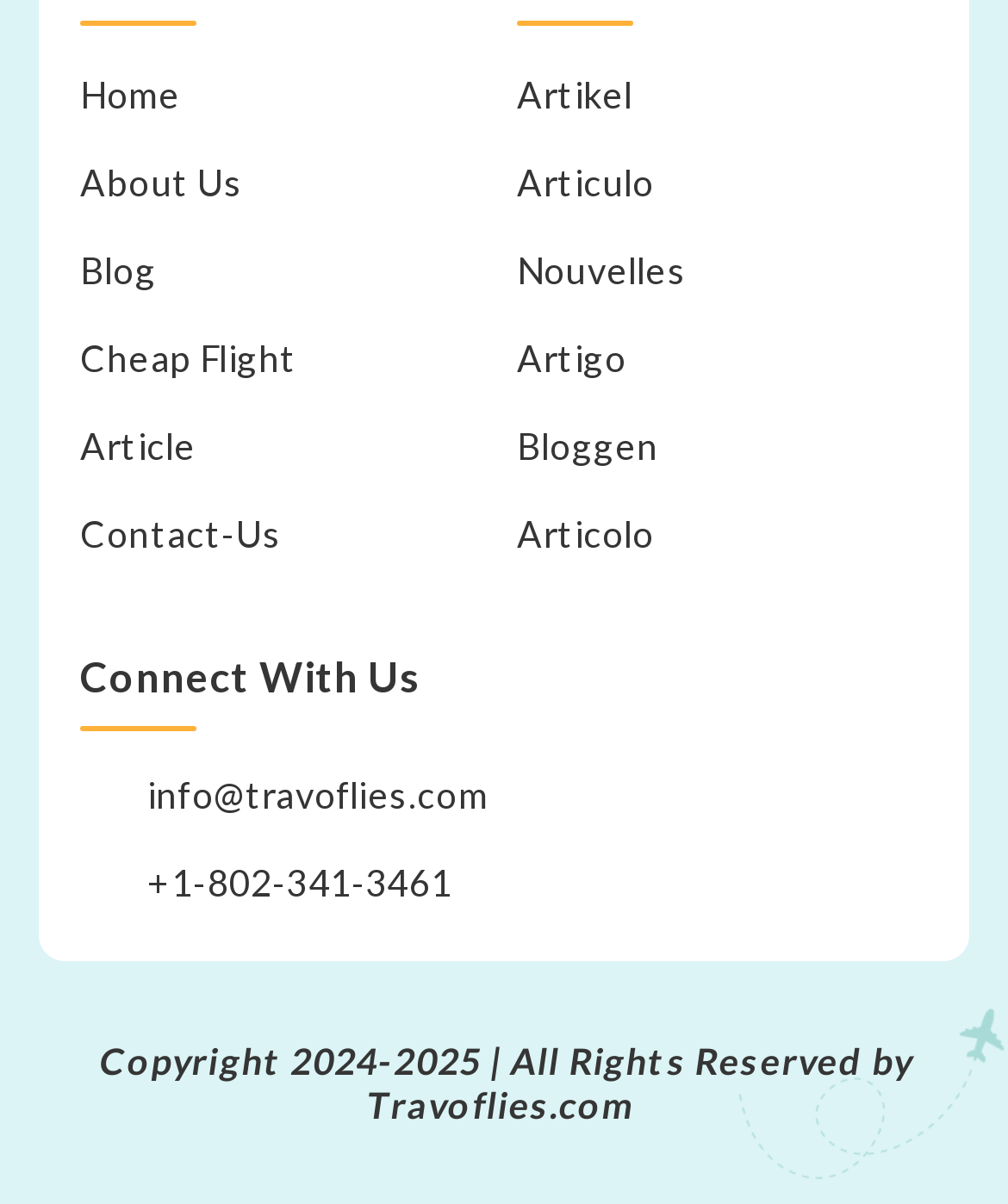Identify the bounding box coordinates for the UI element described by the following text: "Cheap Flight". Provide the coordinates as four float numbers between 0 and 1, in the format [left, top, right, bottom].

[0.079, 0.278, 0.294, 0.314]